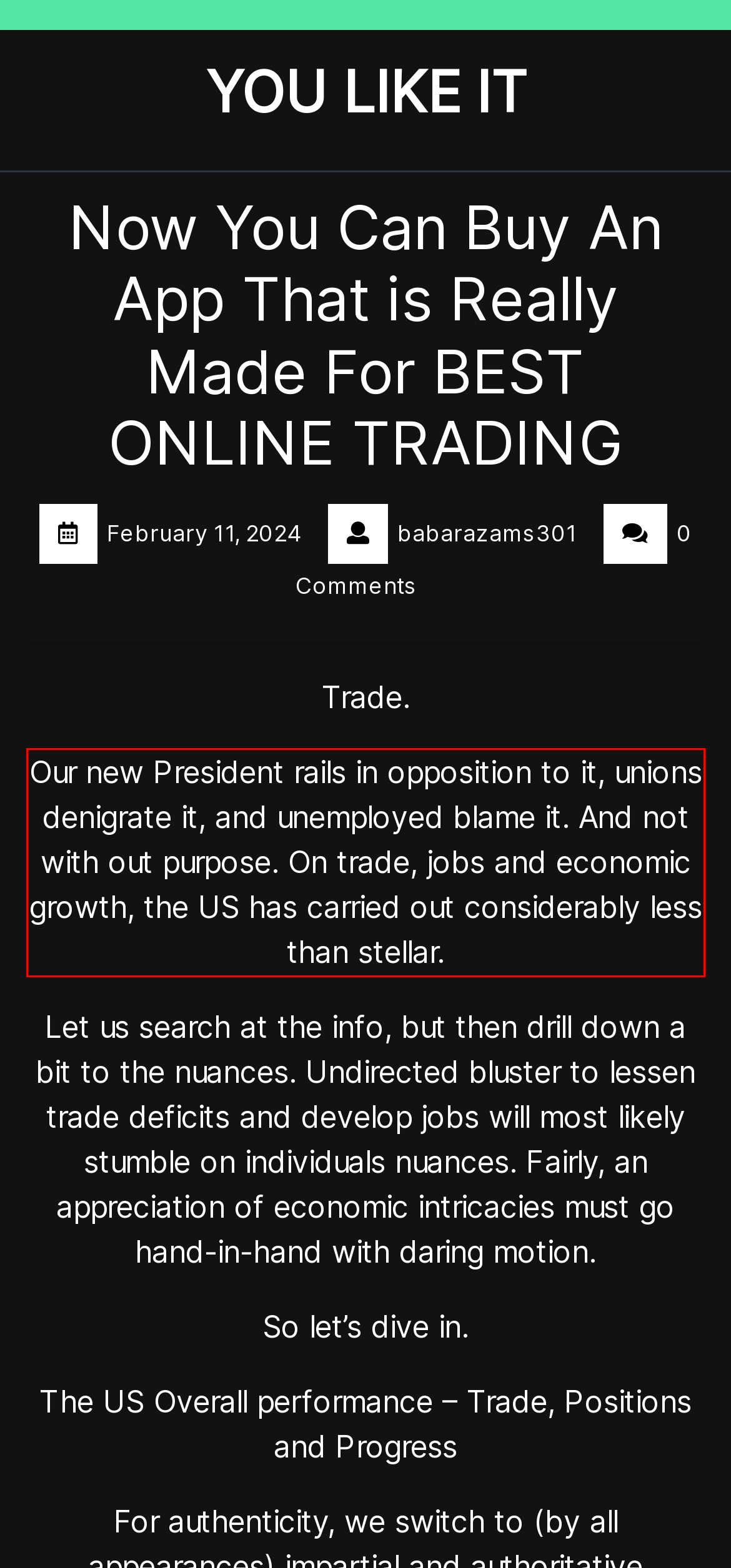Given the screenshot of a webpage, identify the red rectangle bounding box and recognize the text content inside it, generating the extracted text.

Our new President rails in opposition to it, unions denigrate it, and unemployed blame it. And not with out purpose. On trade, jobs and economic growth, the US has carried out considerably less than stellar.